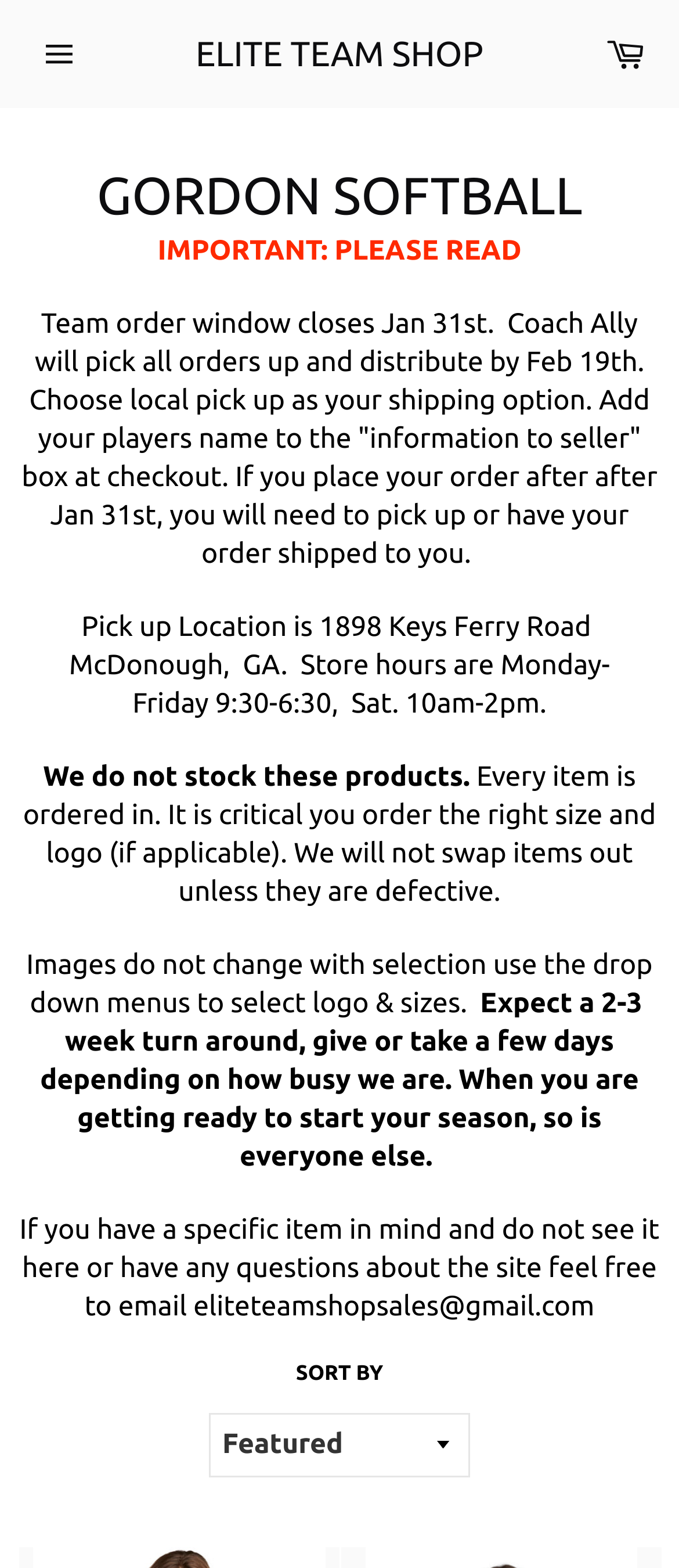Provide the bounding box coordinates of the HTML element described by the text: "Our Ingredients".

None